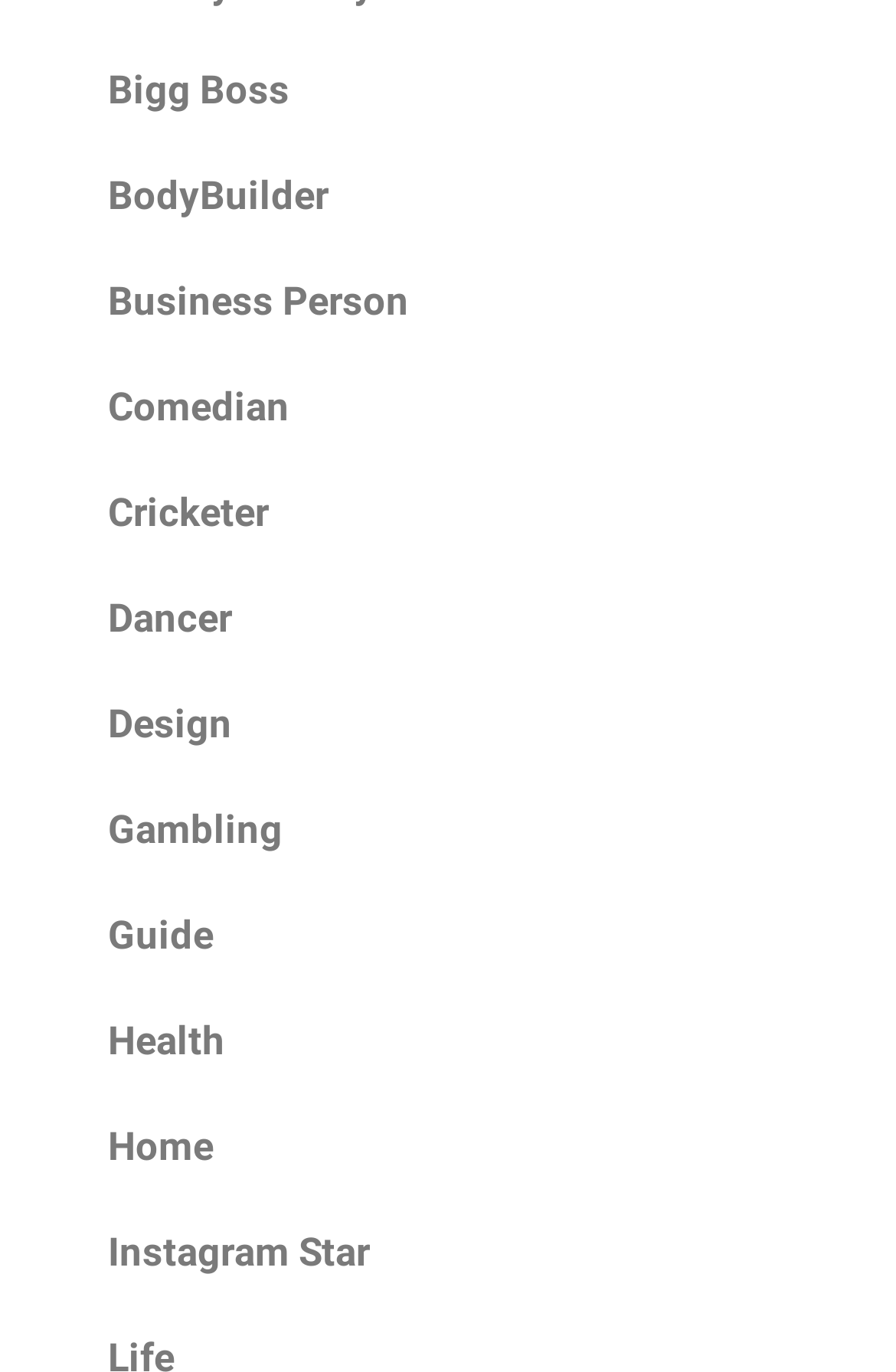Determine the coordinates of the bounding box for the clickable area needed to execute this instruction: "explore Health category".

[0.069, 0.719, 0.931, 0.796]